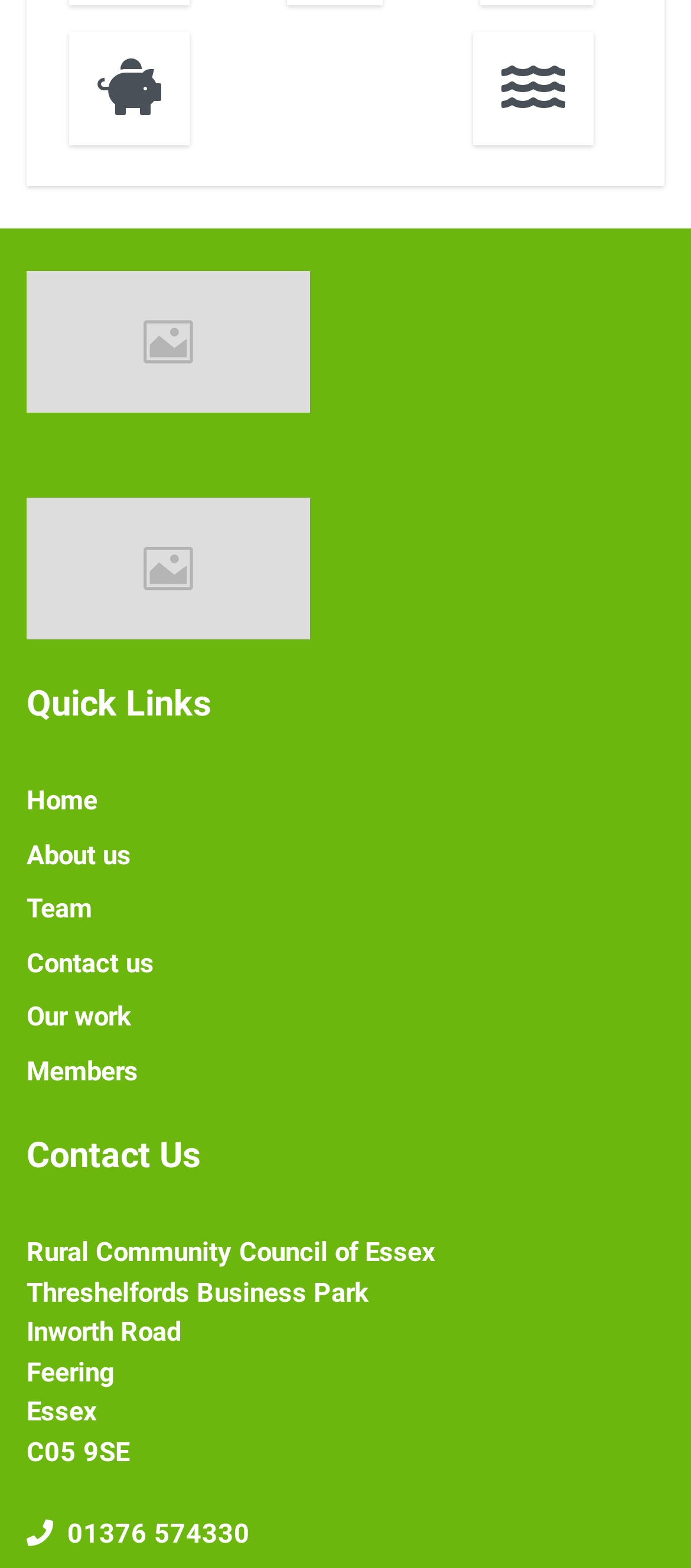What is the organization's name?
Using the visual information, respond with a single word or phrase.

Rural Community Council of Essex